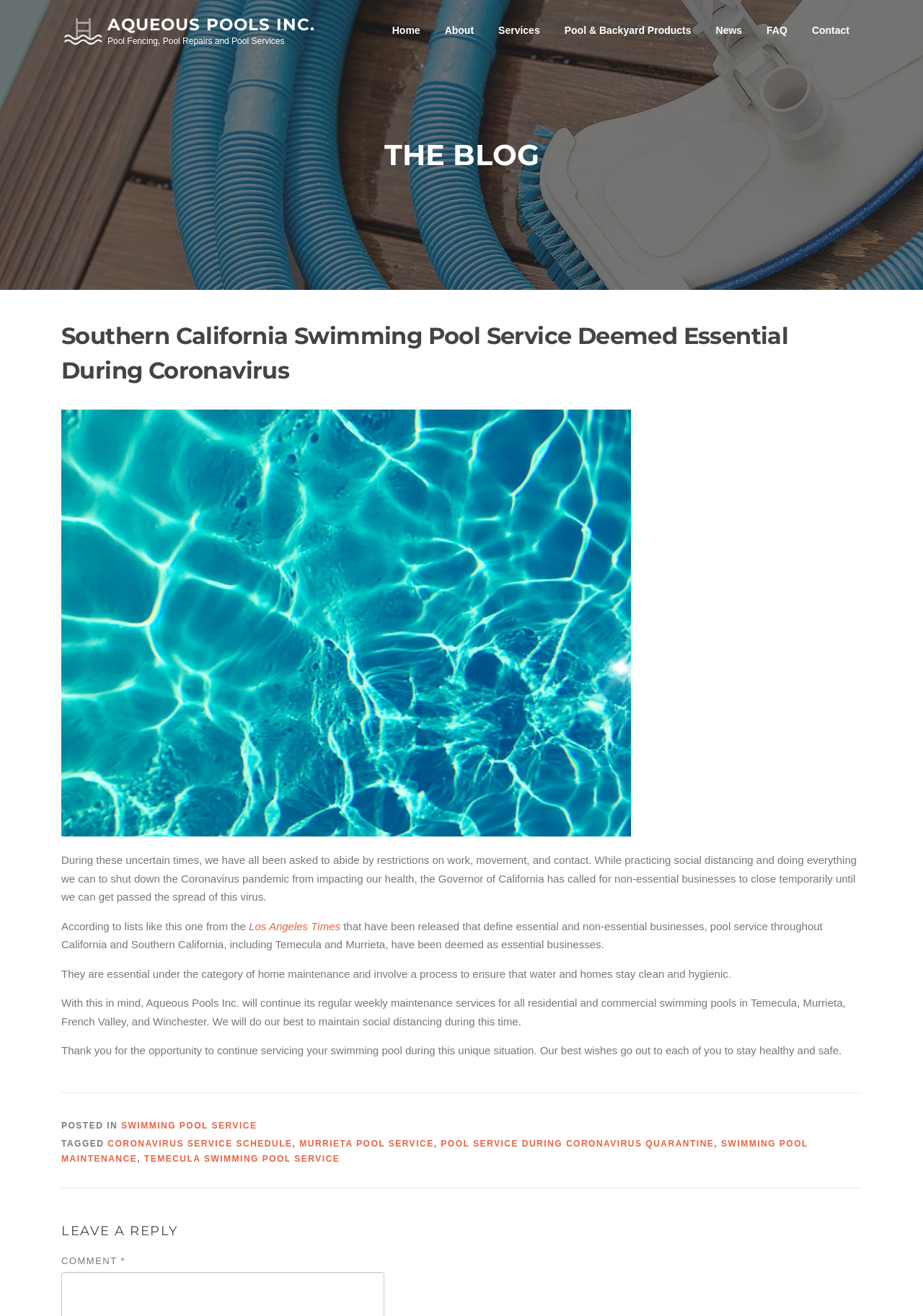Could you highlight the region that needs to be clicked to execute the instruction: "Visit the 'About' page"?

[0.468, 0.0, 0.527, 0.047]